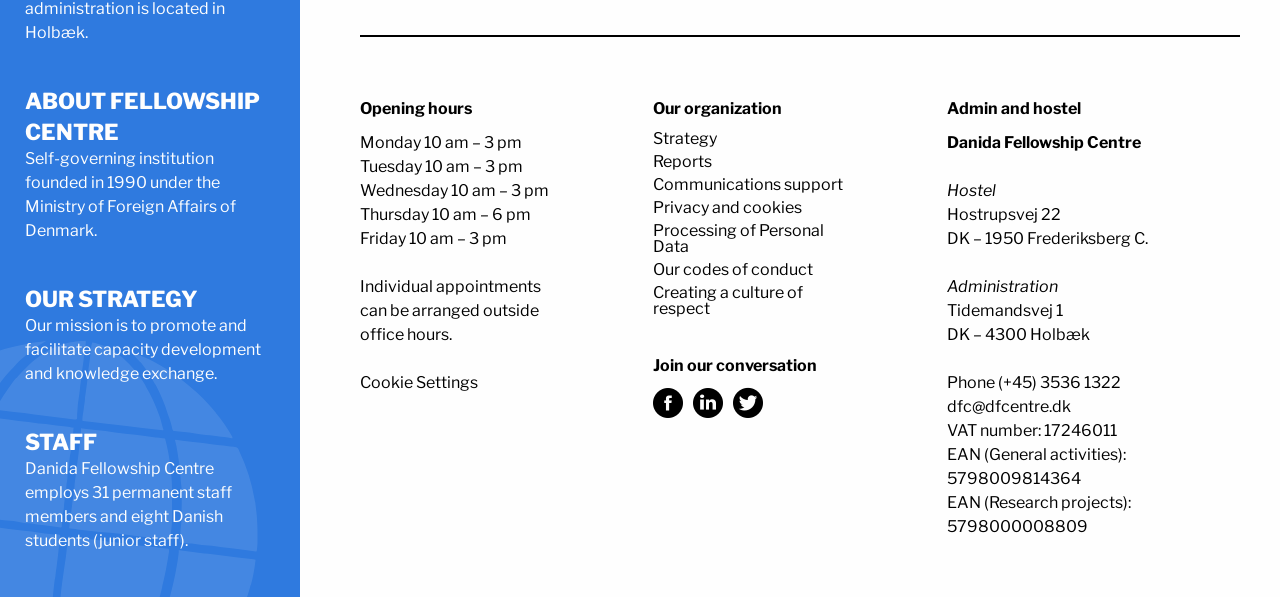Look at the image and write a detailed answer to the question: 
What is the phone number of the administration?

The answer can be found in the StaticText 'Phone (+45) 3536 1322' which is located under the heading 'Administration'.